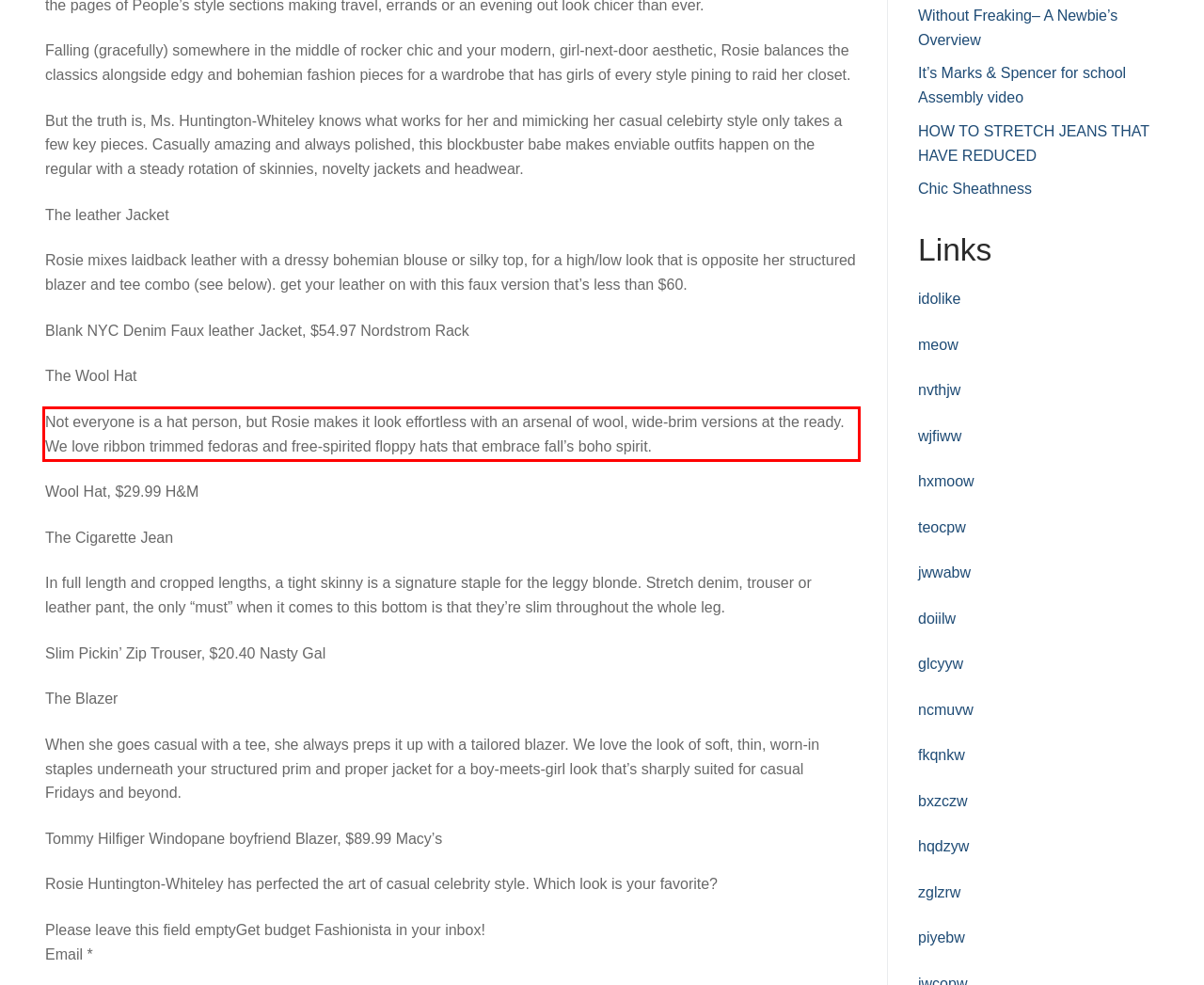You have a webpage screenshot with a red rectangle surrounding a UI element. Extract the text content from within this red bounding box.

Not everyone is a hat person, but Rosie makes it look effortless with an arsenal of wool, wide-brim versions at the ready. We love ribbon trimmed fedoras and free-spirited floppy hats that embrace fall’s boho spirit.